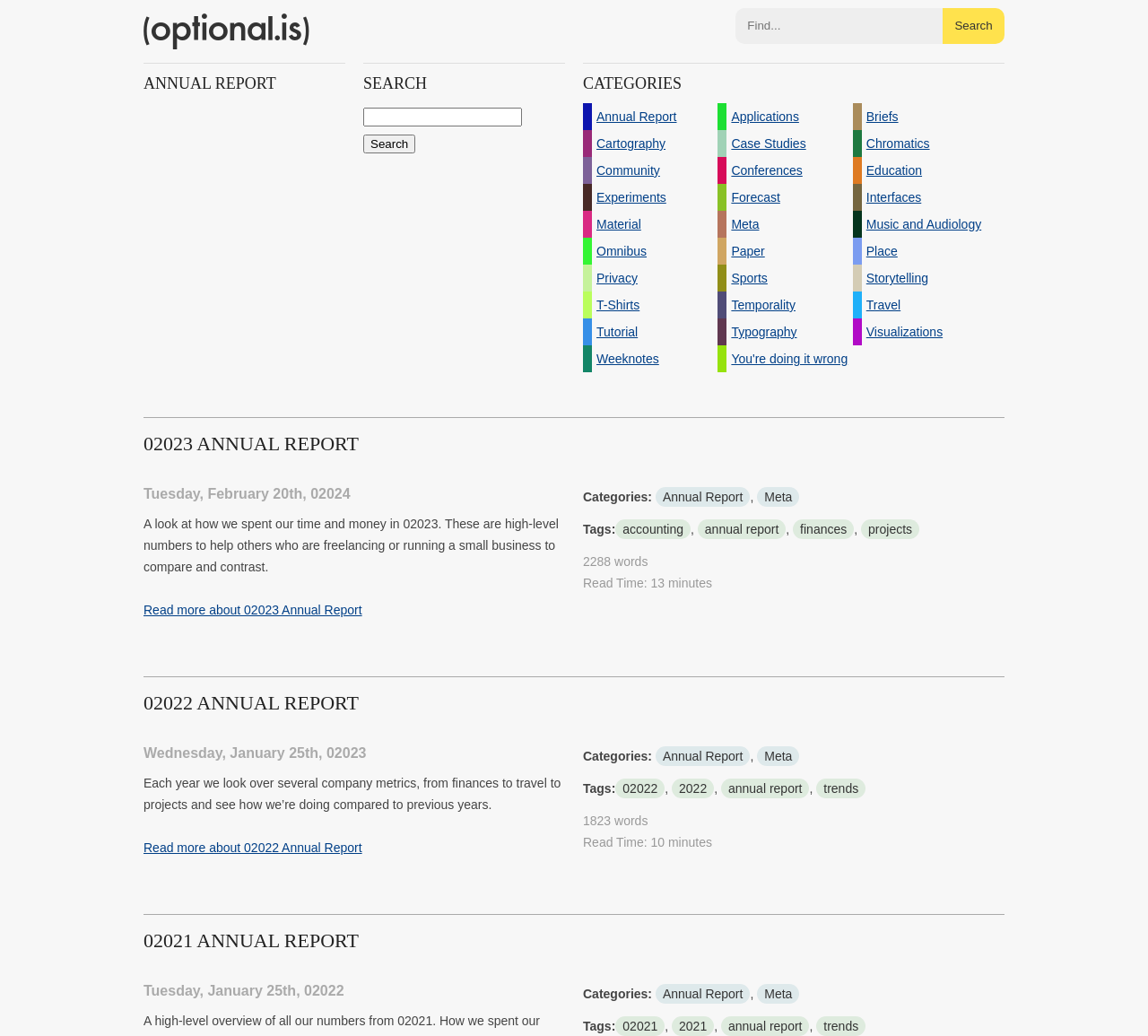Respond with a single word or phrase to the following question: What is the purpose of the search box?

To search